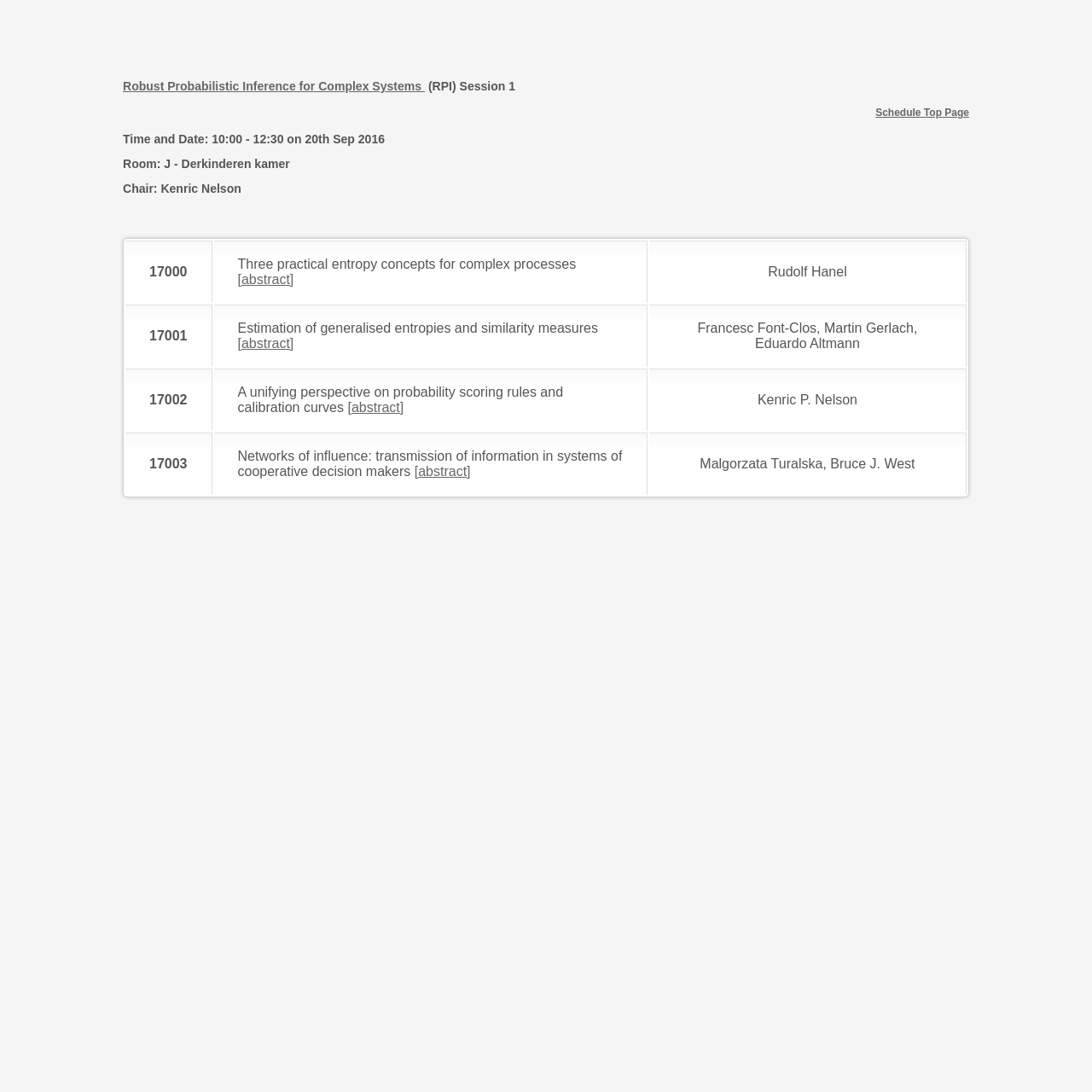What is the session name? Based on the image, give a response in one word or a short phrase.

RPI Session 1